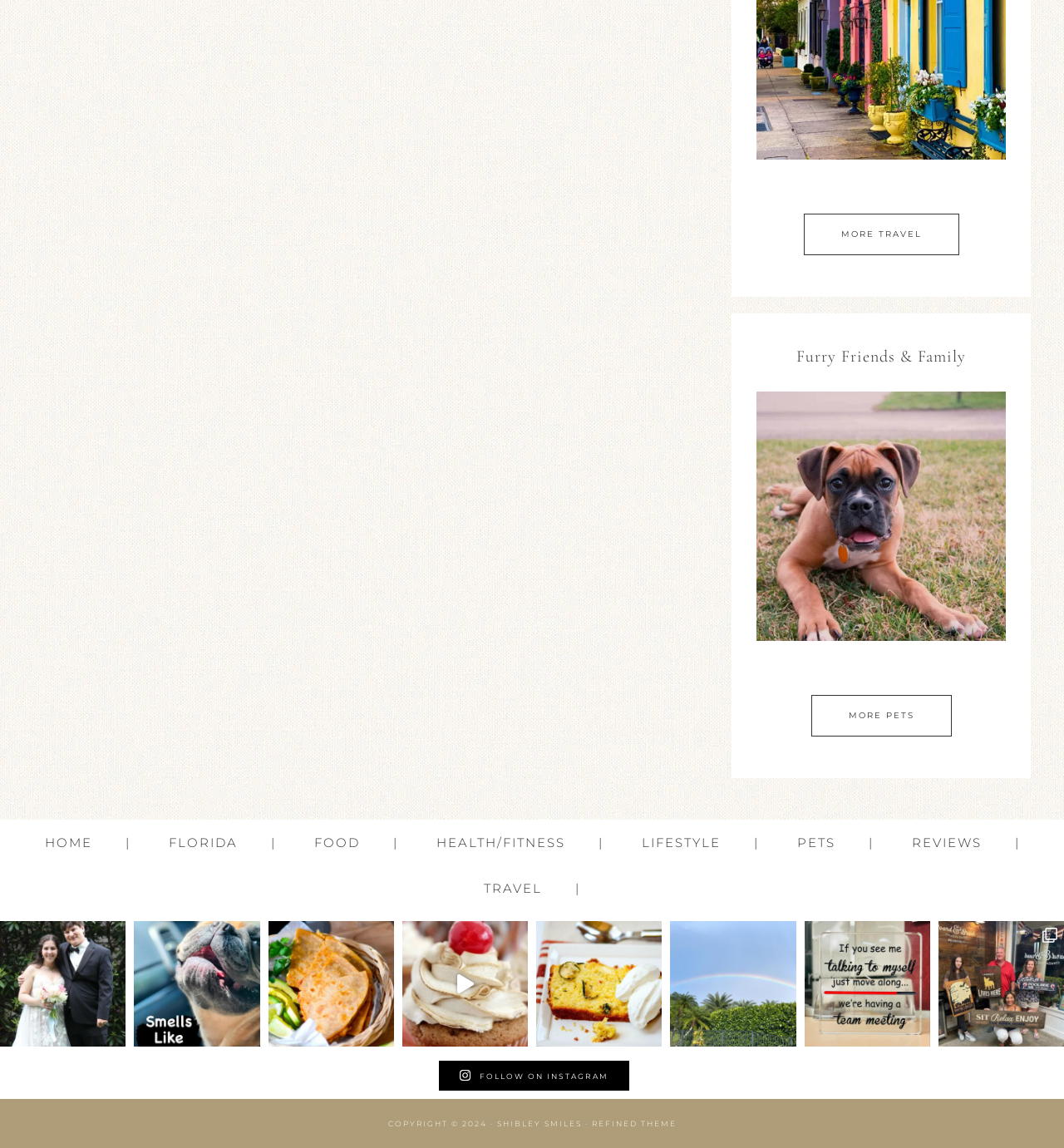Locate the bounding box coordinates of the clickable region to complete the following instruction: "Read the article '9 Interesting Boxer Facts You Might Not Know'."

[0.711, 0.341, 0.945, 0.591]